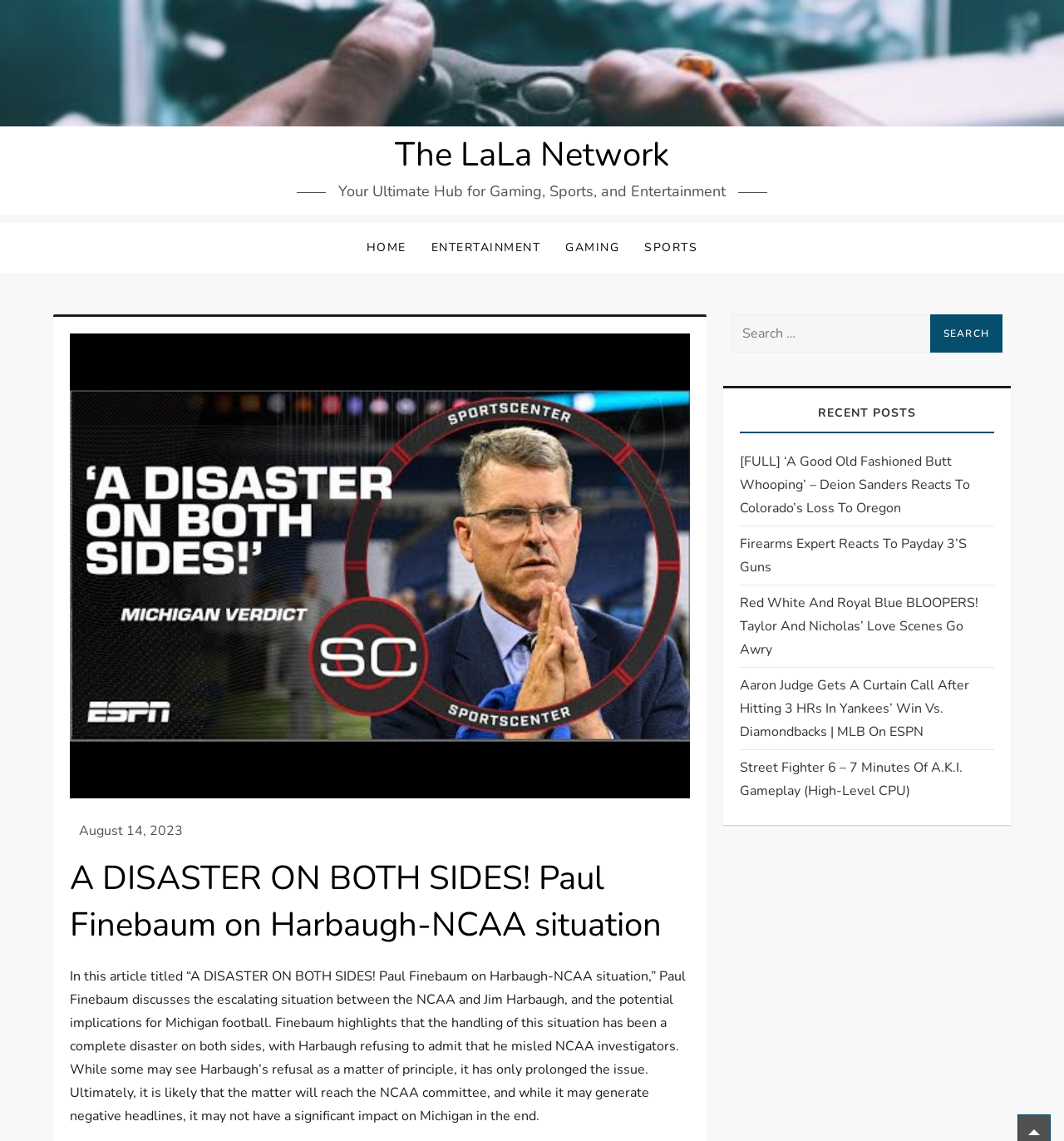Provide the bounding box coordinates for the area that should be clicked to complete the instruction: "Click on the SPORTS link".

[0.594, 0.195, 0.667, 0.239]